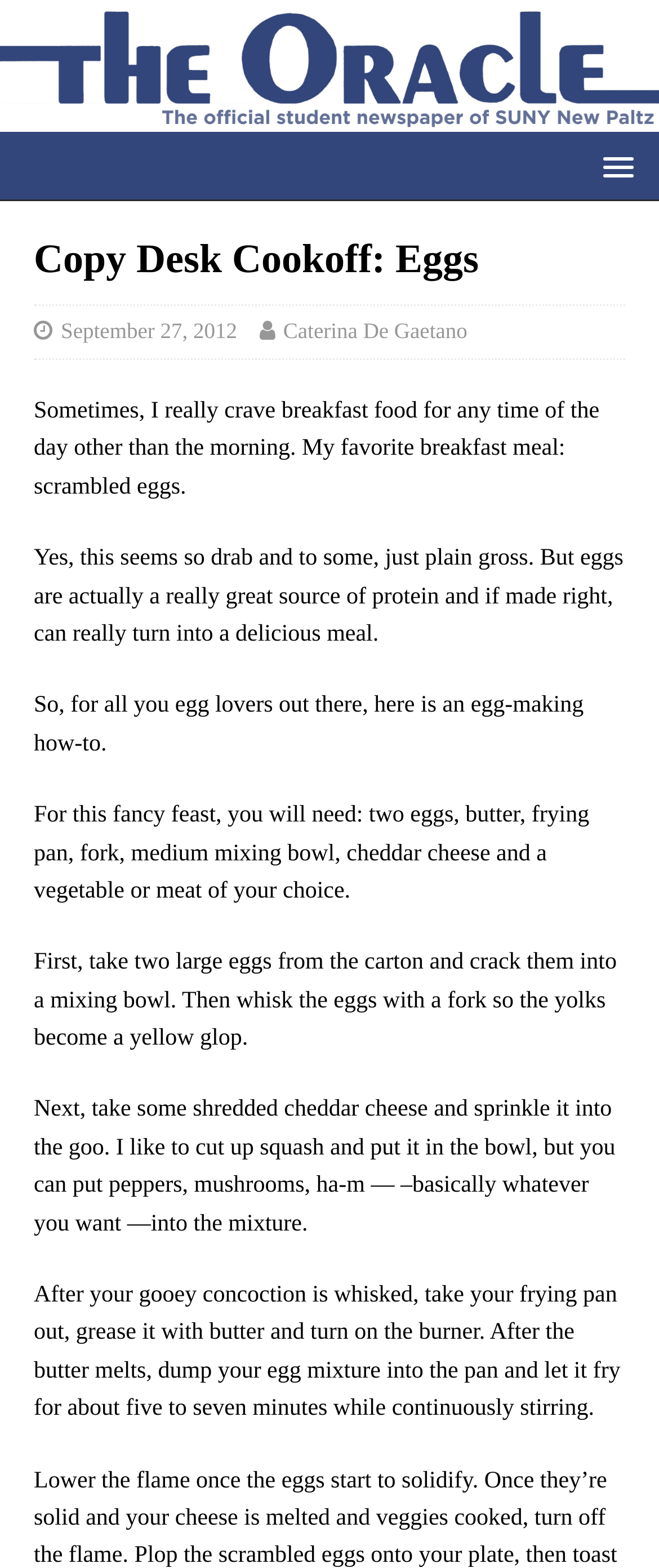Based on the element description MENU, identify the bounding box of the UI element in the given webpage screenshot. The coordinates should be in the format (top-left x, top-left y, bottom-right x, bottom-right y) and must be between 0 and 1.

[0.872, 0.089, 0.987, 0.121]